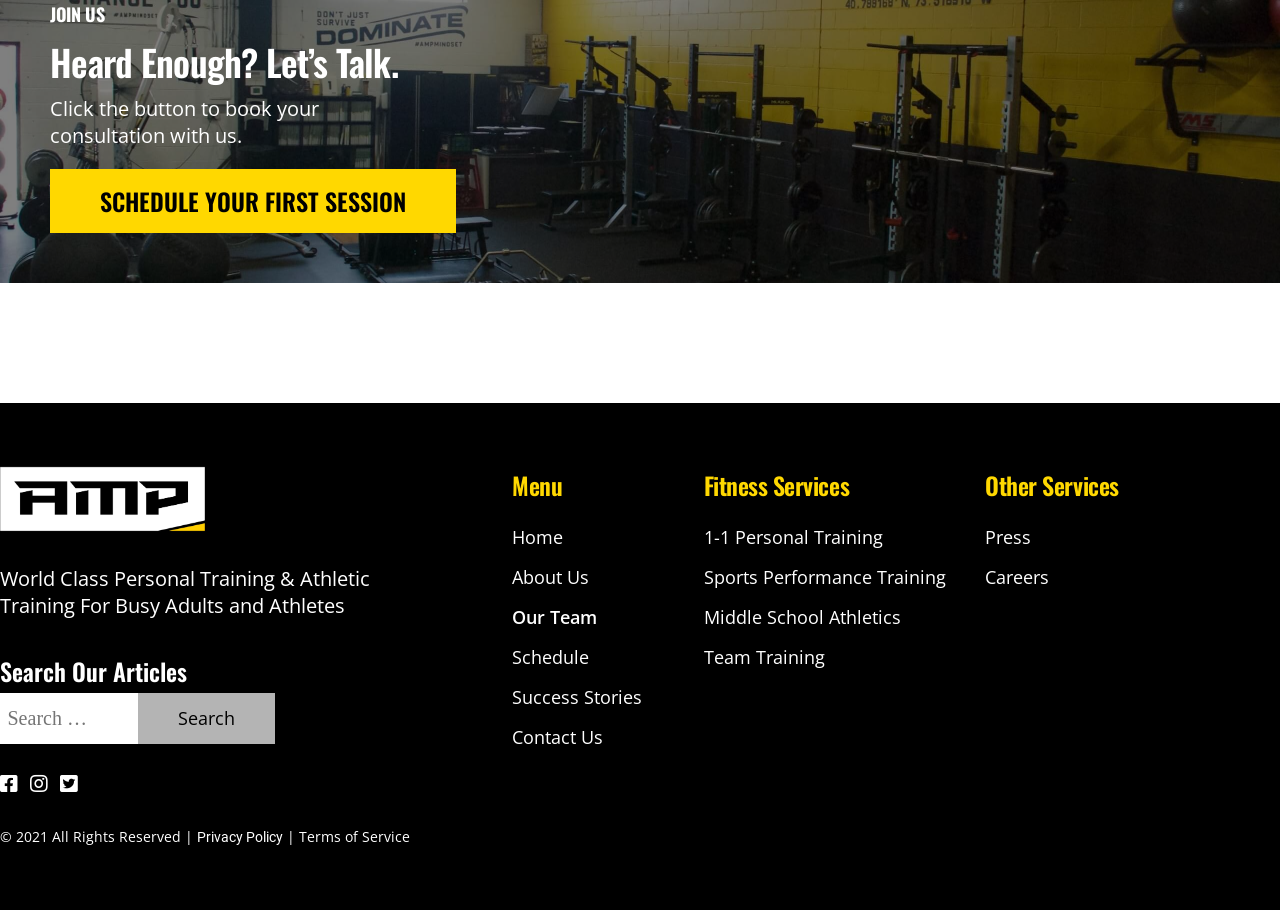Please answer the following question using a single word or phrase: 
How can users search for articles on this website?

Using the search box